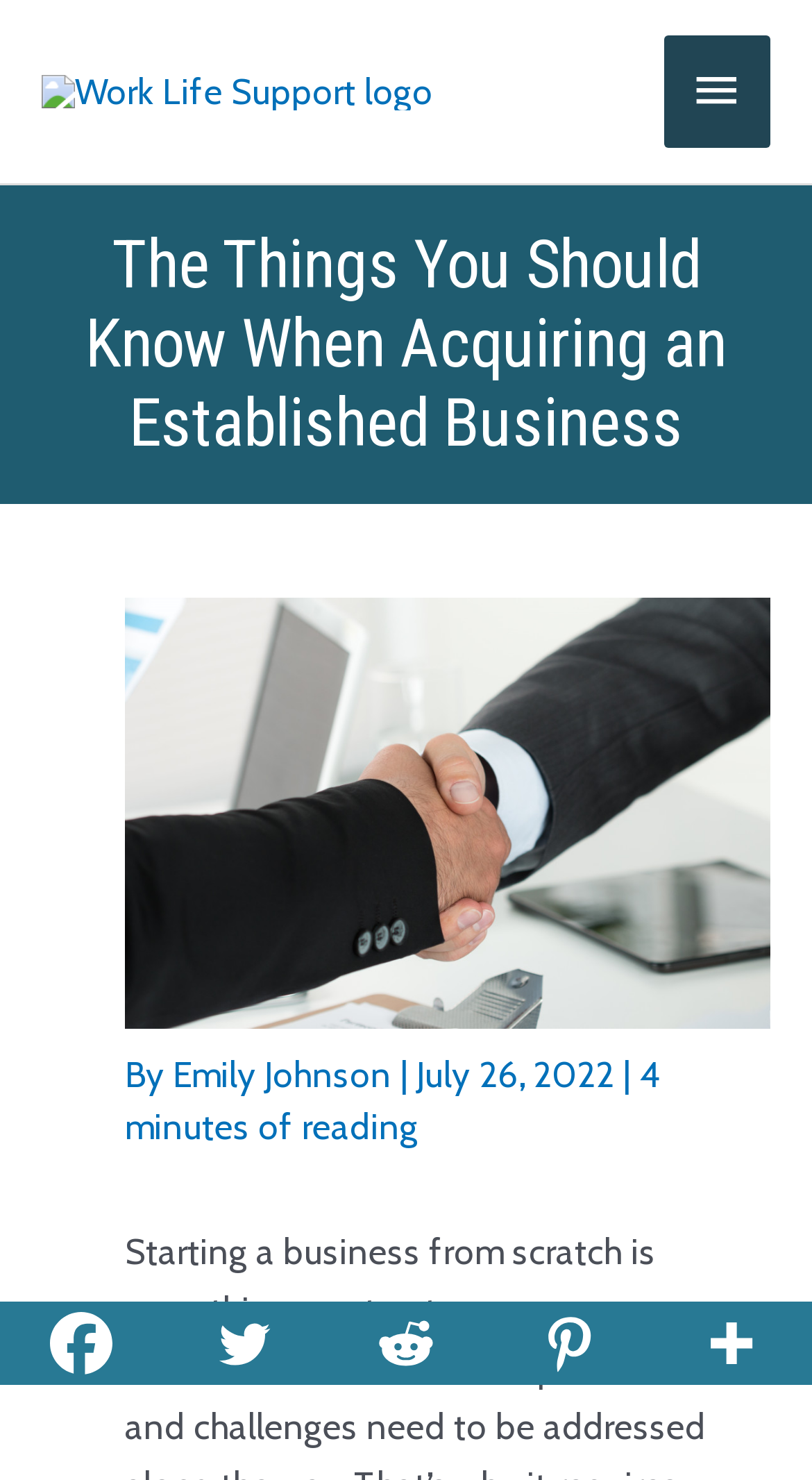What is the estimated reading time of the article?
Answer with a single word or phrase by referring to the visual content.

4 minutes